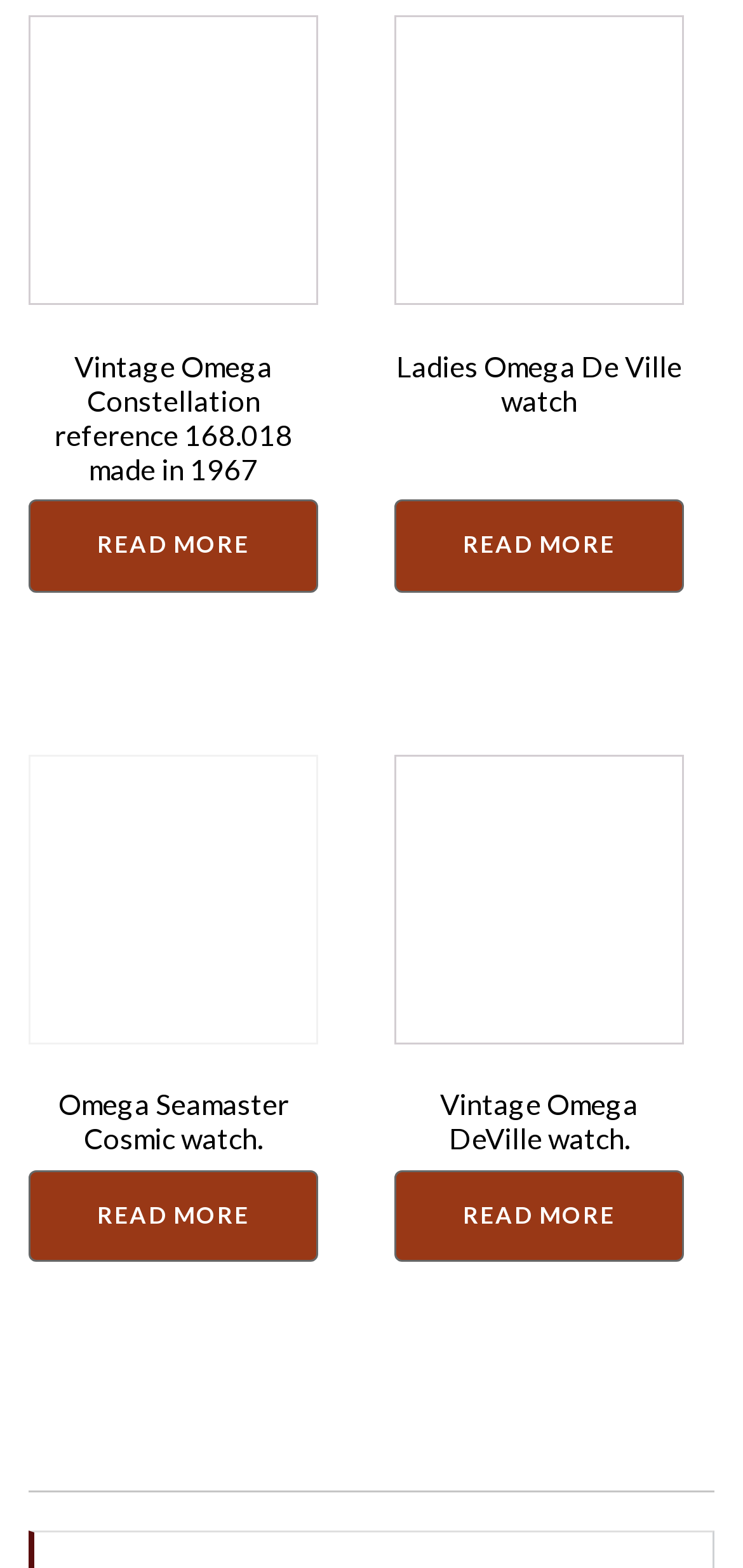What is the position of the 'READ MORE' link for the Omega Seamaster Cosmic watch?
Look at the screenshot and give a one-word or phrase answer.

Below the image